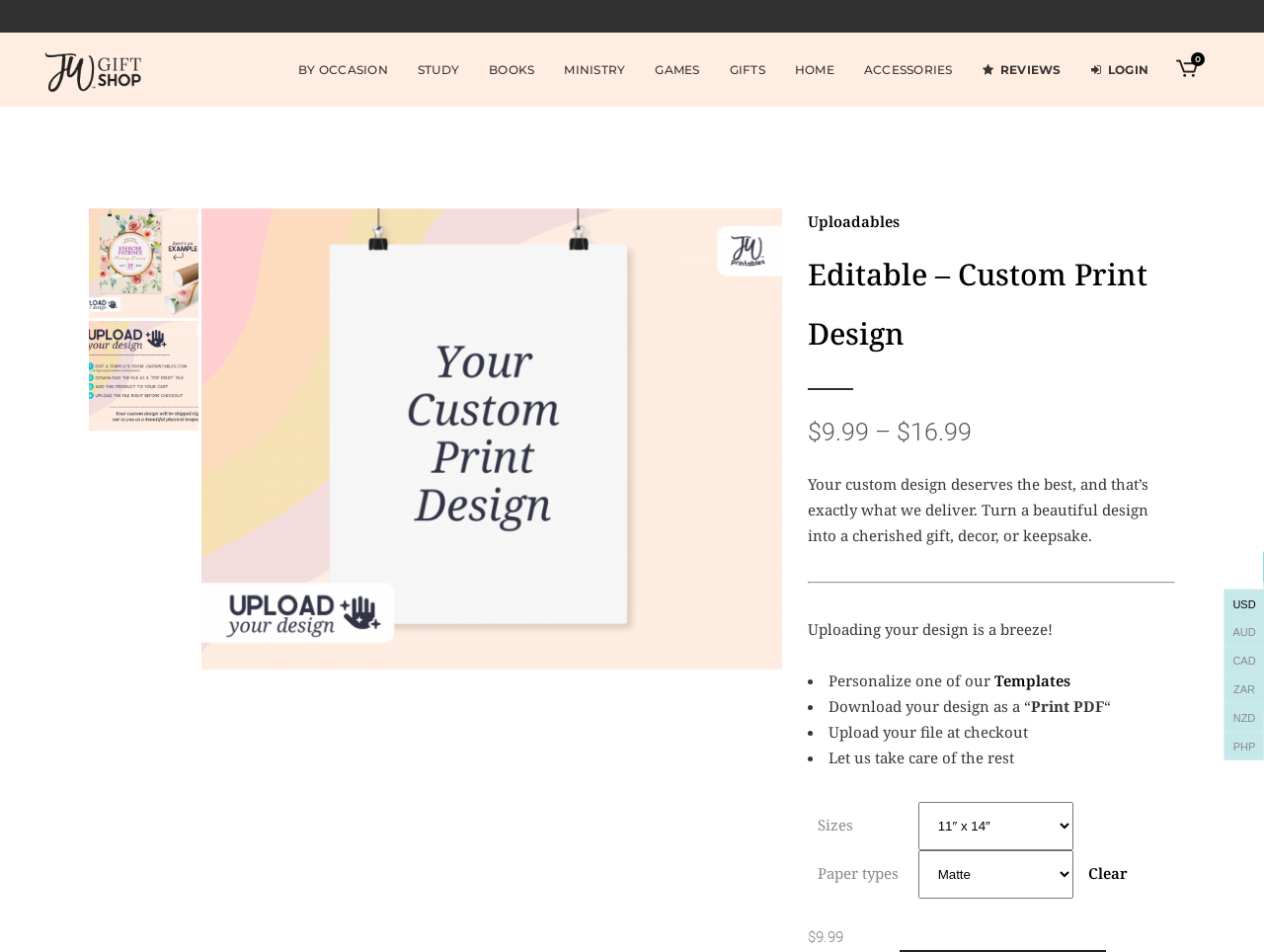Kindly determine the bounding box coordinates for the area that needs to be clicked to execute this instruction: "View STUDY".

[0.319, 0.034, 0.375, 0.112]